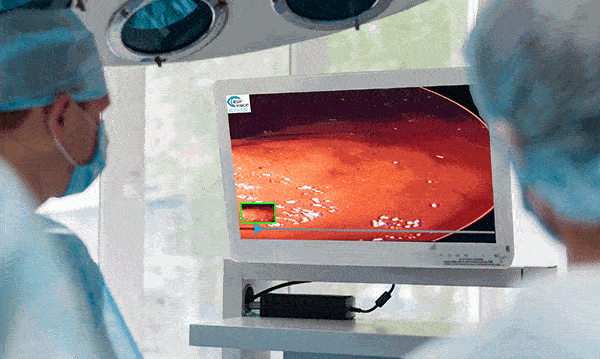Consider the image and give a detailed and elaborate answer to the question: 
What is the purpose of the real-time analysis during surgery?

The question seeks to understand the purpose of the real-time analysis during surgery. According to the caption, the real-time analysis 'guides the surgeons by delivering pertinent information and tool suggestions, aimed at improving efficiency and precision during surgery', which explains the purpose.